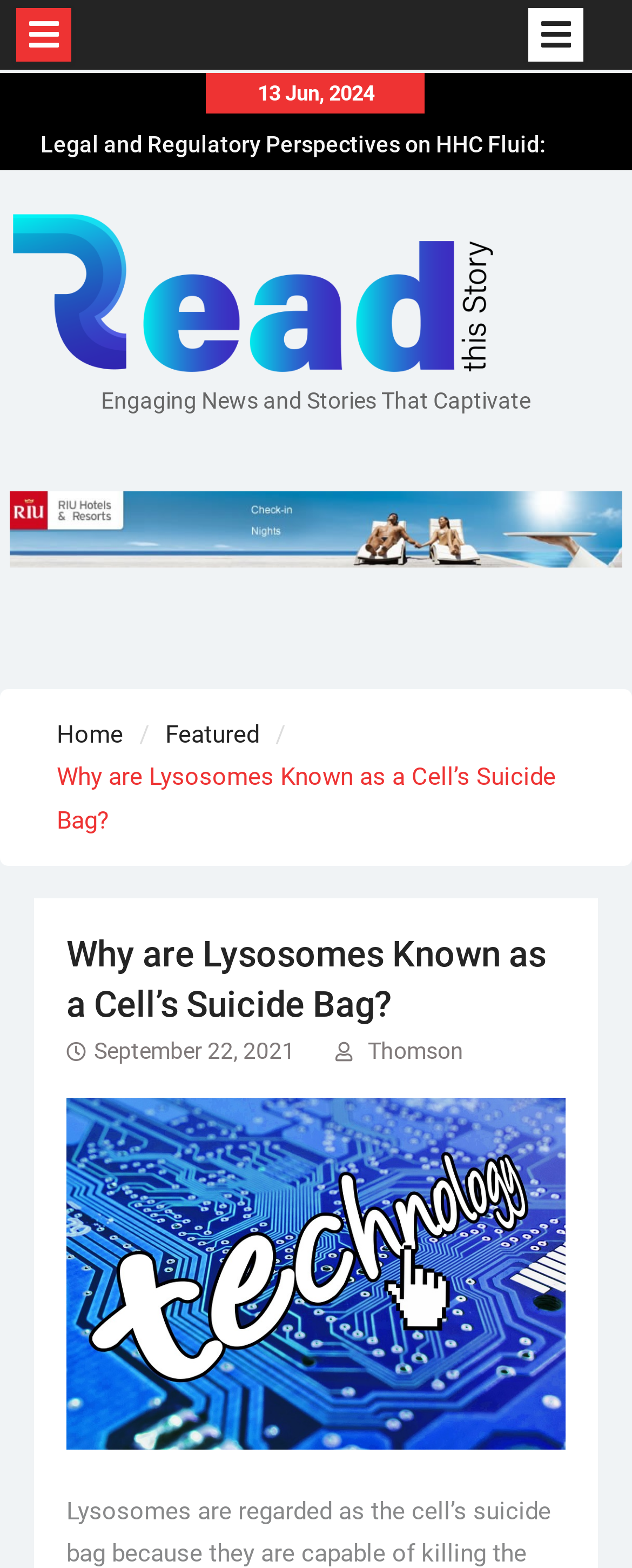Please specify the bounding box coordinates of the clickable region necessary for completing the following instruction: "Go to the home page". The coordinates must consist of four float numbers between 0 and 1, i.e., [left, top, right, bottom].

[0.09, 0.459, 0.195, 0.478]